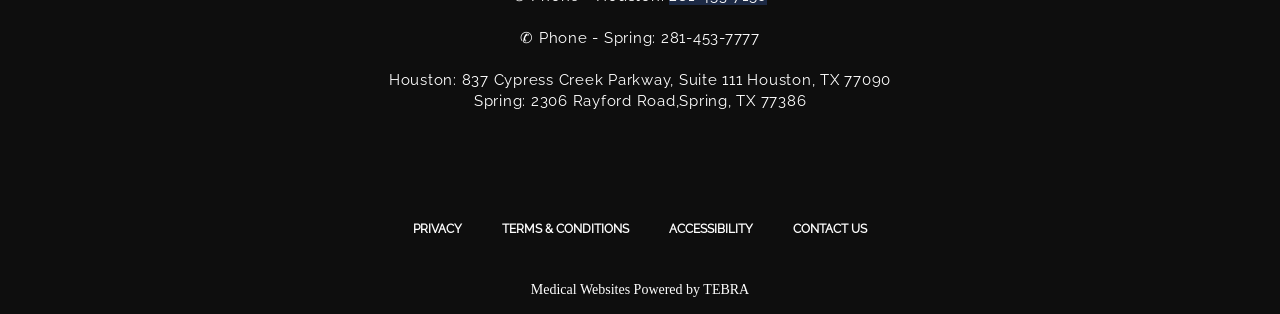What is the phone number for Spring?
Provide a short answer using one word or a brief phrase based on the image.

281-453-7777